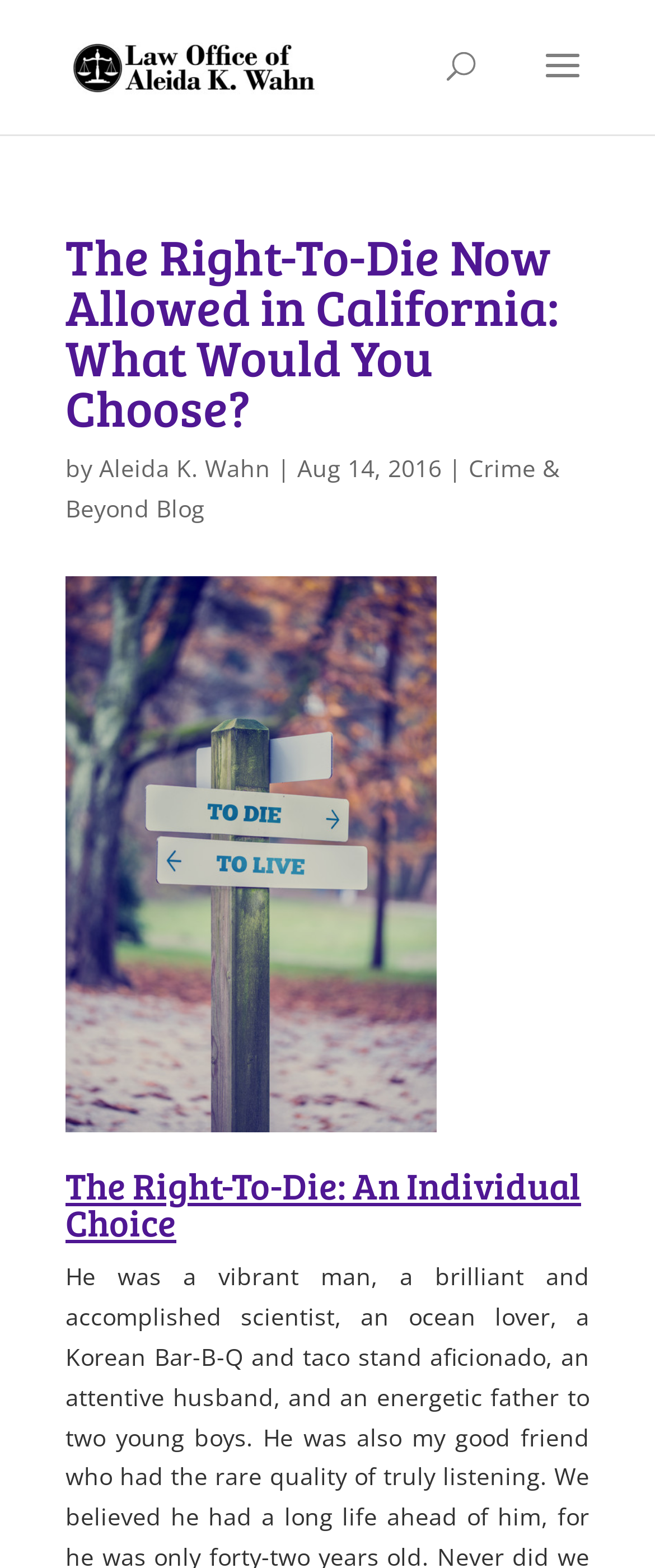Who is the author of the article?
Please ensure your answer to the question is detailed and covers all necessary aspects.

I found the author's name by looking at the text next to the 'by' keyword, which is a common indicator of the author's name in articles. The text 'by' is followed by 'Aleida K. Wahn', which is a link, indicating that it is the author's name.